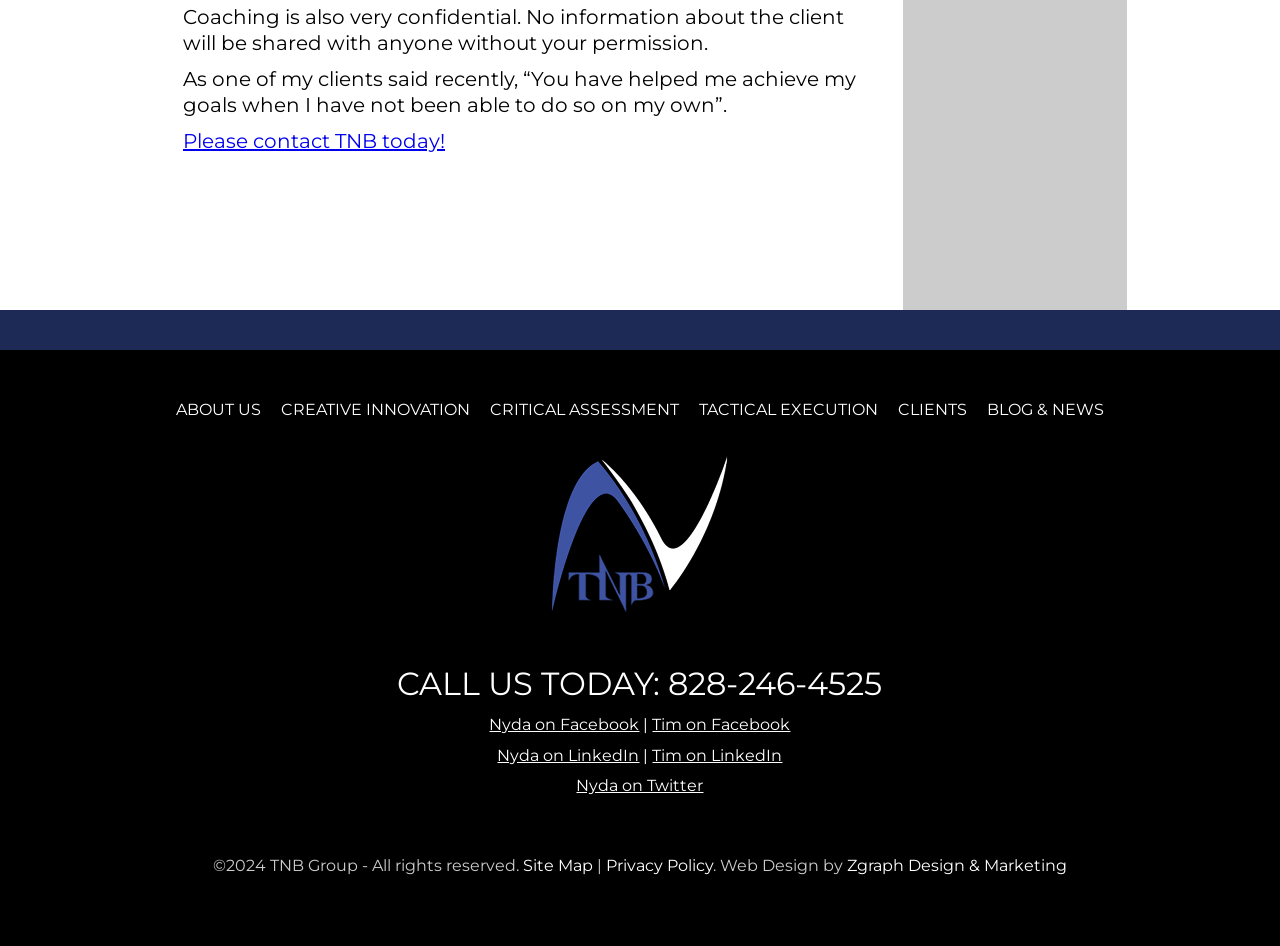Who designed the website?
Please provide an in-depth and detailed response to the question.

I found the website designer by looking at the static text element with the content 'Web Design by Zgraph Design & Marketing' located at the bottom of the page.